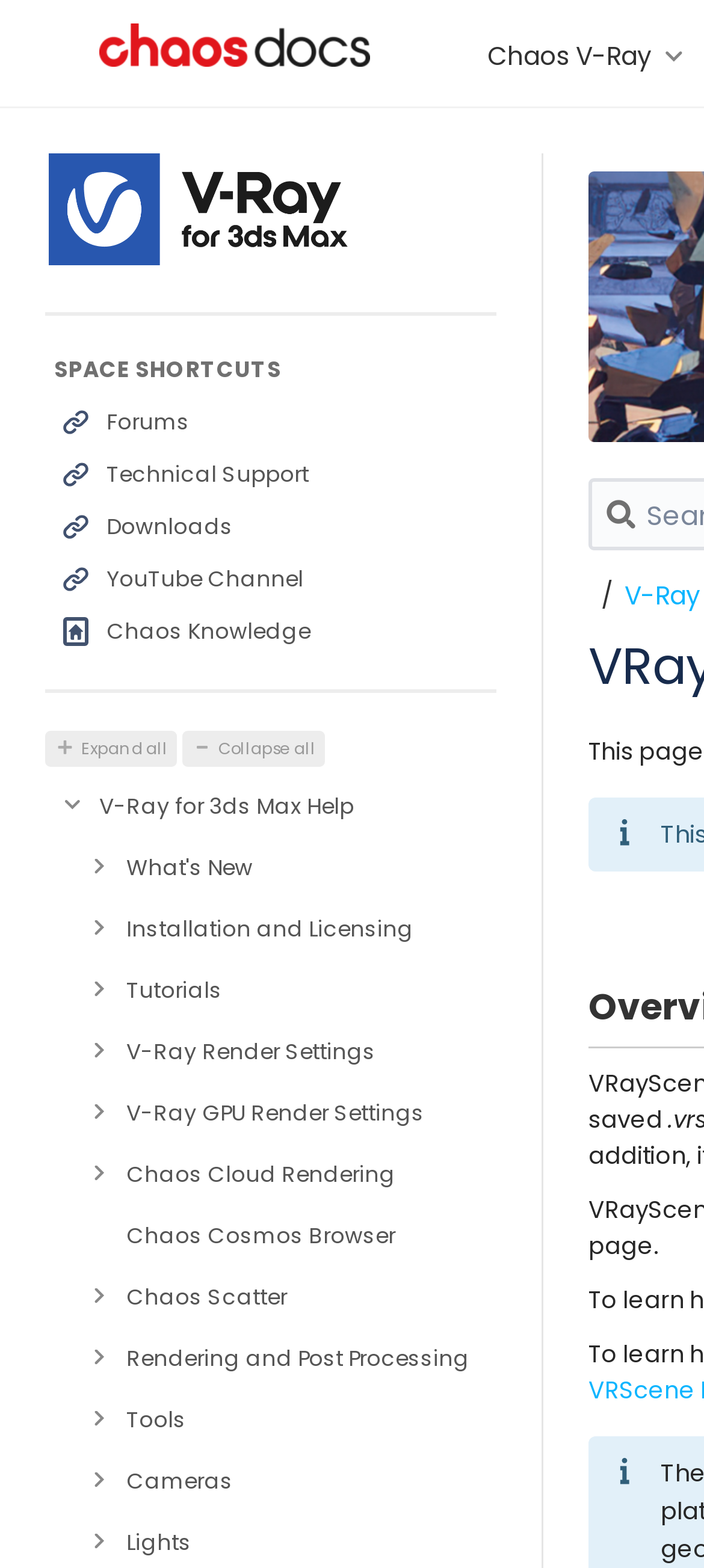Please identify the bounding box coordinates of the region to click in order to complete the given instruction: "Visit Chaos V-Ray page". The coordinates should be four float numbers between 0 and 1, i.e., [left, top, right, bottom].

[0.692, 0.012, 0.982, 0.047]